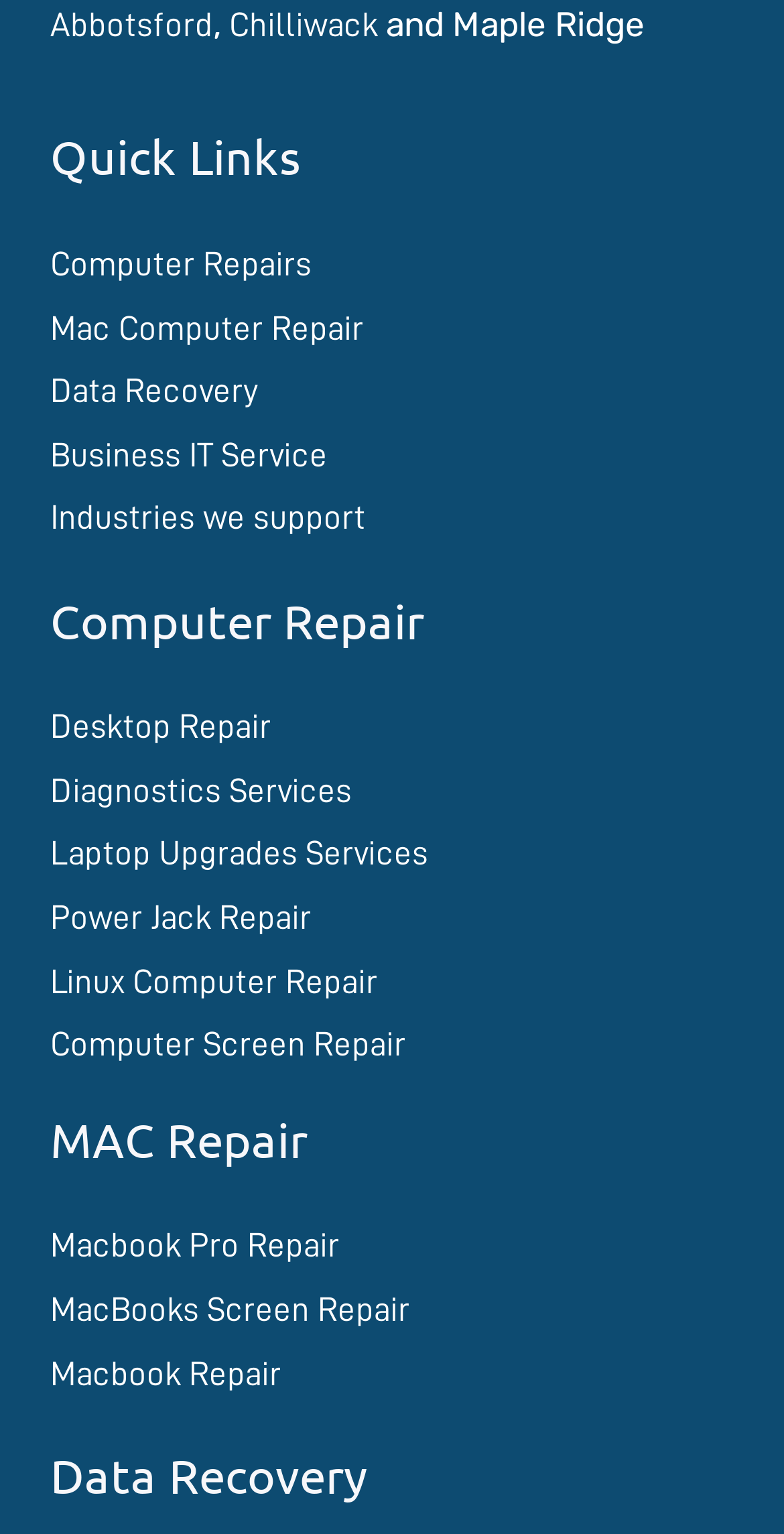Find the bounding box coordinates of the element I should click to carry out the following instruction: "check out Desktop Repair".

[0.064, 0.463, 0.346, 0.485]